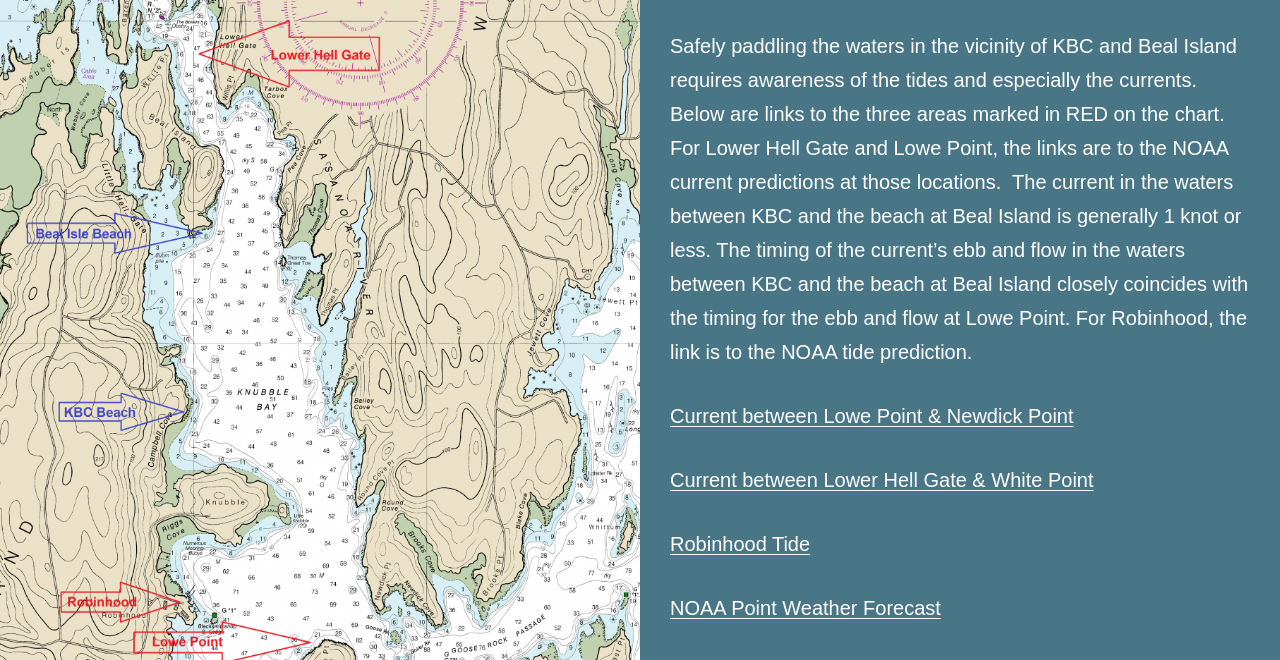Please provide the bounding box coordinates for the UI element as described: "Current between Low". The coordinates must be four floats between 0 and 1, represented as [left, top, right, bottom].

[0.523, 0.614, 0.672, 0.647]